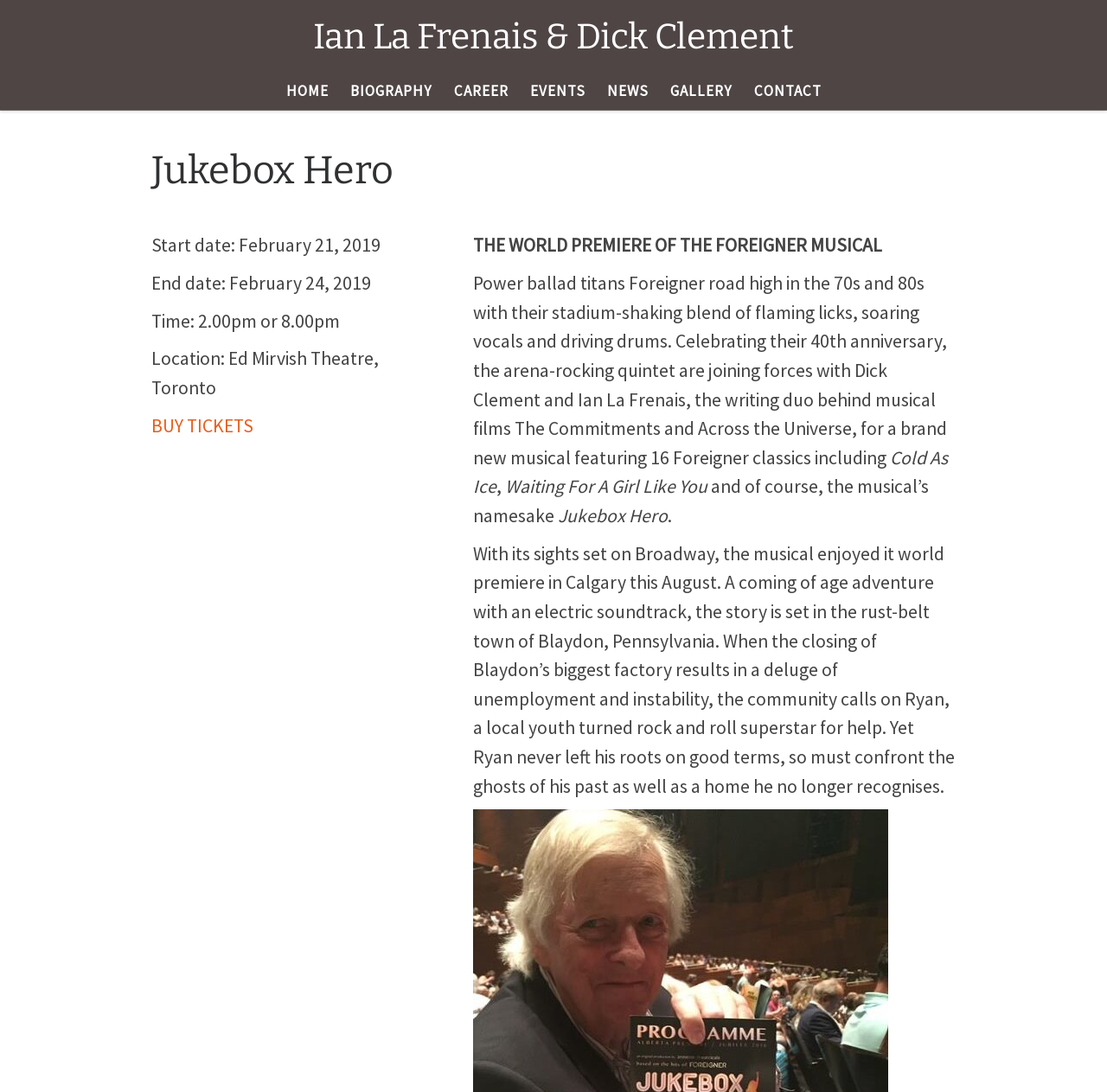Answer the question below using just one word or a short phrase: 
What is the name of the musical?

Jukebox Hero